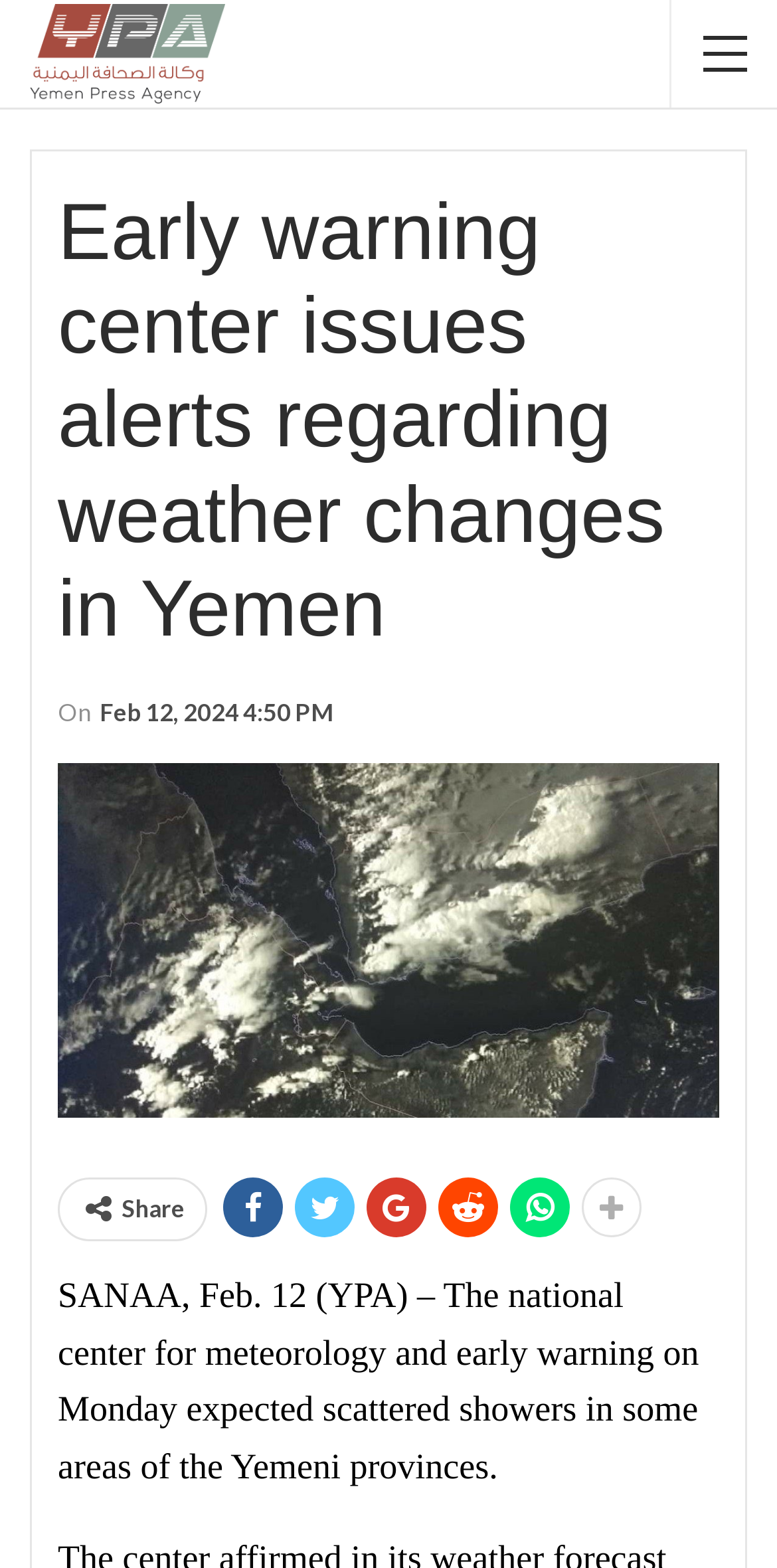Offer a thorough description of the webpage.

The webpage appears to be a news article from the Yemen Press Agency. At the top-left corner, there is a link to the Yemen Press Agency, accompanied by an image of the agency's logo. Below the logo, there is a heading that reads "Early warning center issues alerts regarding weather changes in Yemen".

To the right of the heading, there is a time stamp indicating the date and time the article was published, which is February 12, 2024, at 4:50 PM. Below the time stamp, there is a link with no text. 

On the top-right side, there are five social media links, represented by icons, allowing users to share the article. The icons are positioned horizontally, with the "Share" text located to the left of the first icon.

The main content of the article is a paragraph of text that starts with "SANAA, Feb. 12 (YPA) – The national center for meteorology and early warning on Monday expected scattered showers in some areas of the Yemeni provinces." This text is located below the heading and time stamp, taking up most of the page's width.